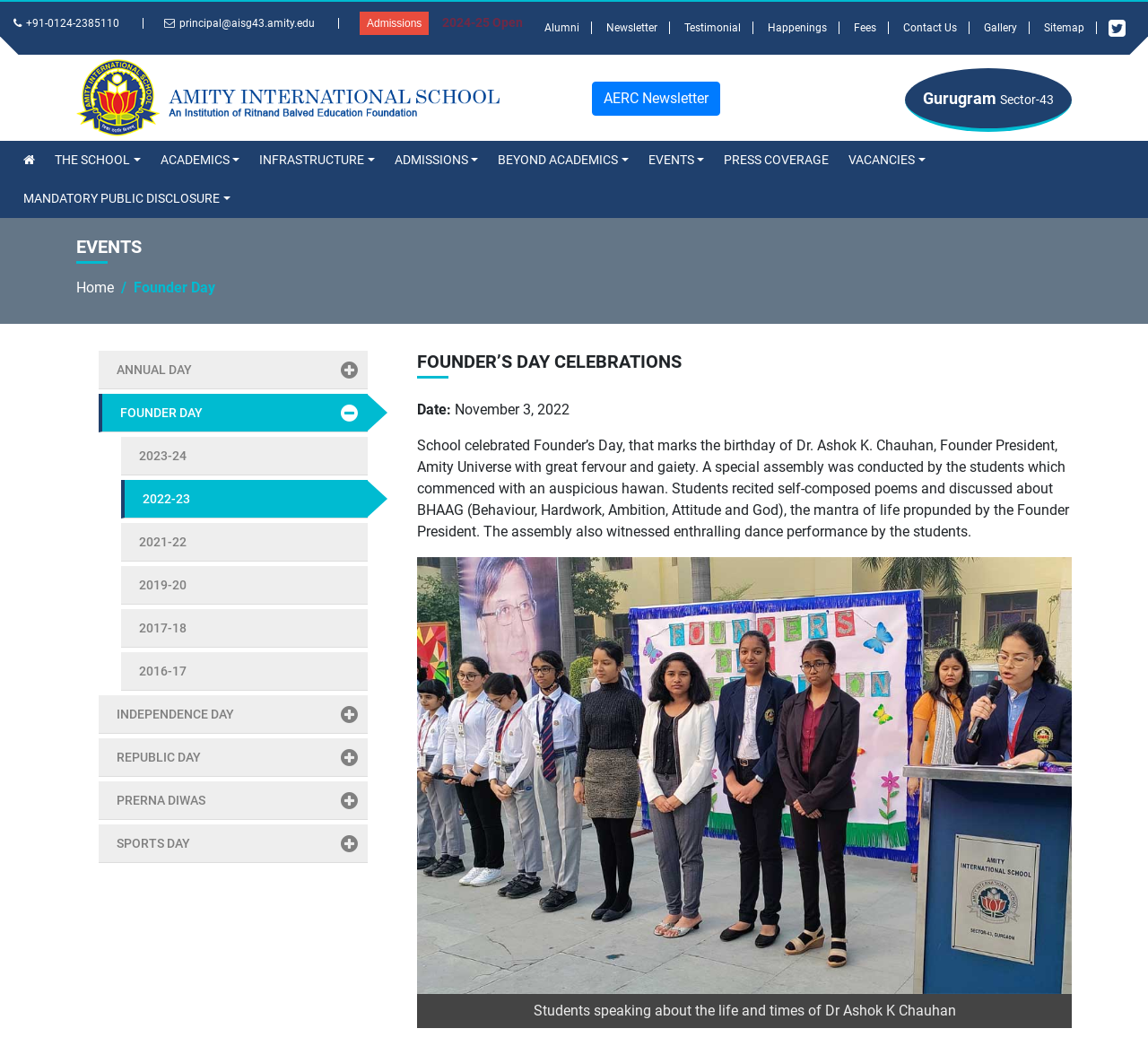Provide the bounding box coordinates of the area you need to click to execute the following instruction: "Click the Admissions link".

[0.313, 0.011, 0.374, 0.033]